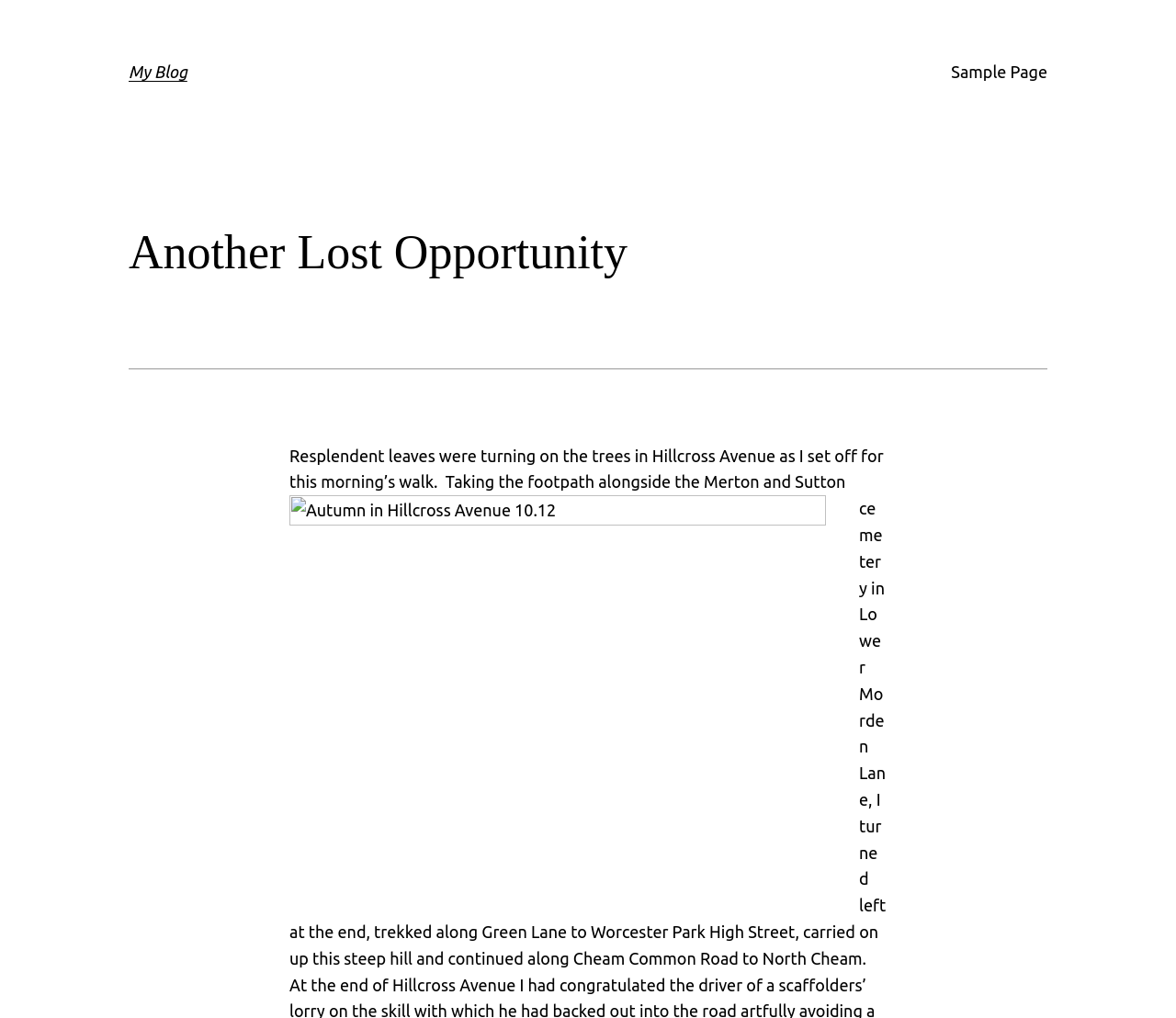Answer the question in a single word or phrase:
What is the topic of the blog post?

Autumn in Hillcross Avenue